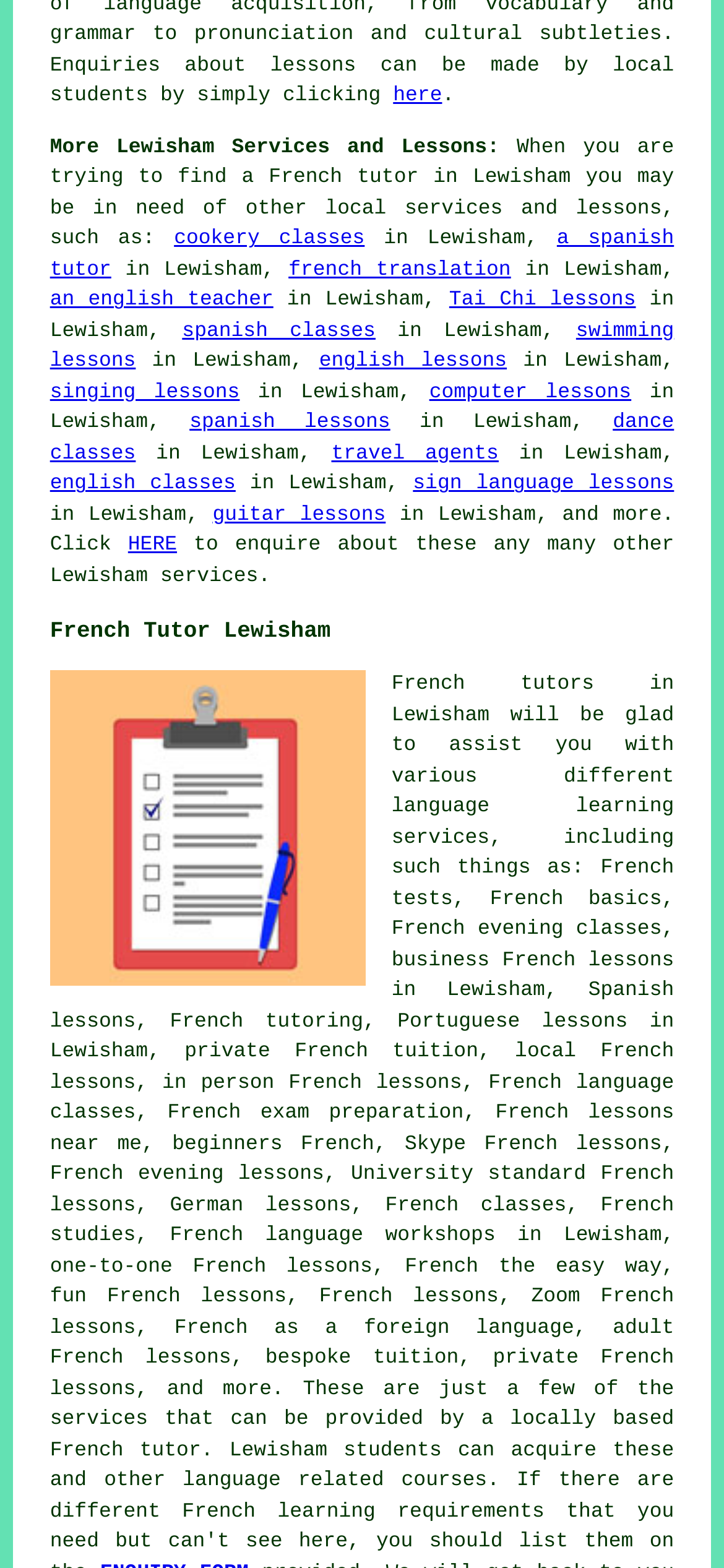What is the main topic of this webpage?
Using the image, provide a concise answer in one word or a short phrase.

French tutor Lewisham